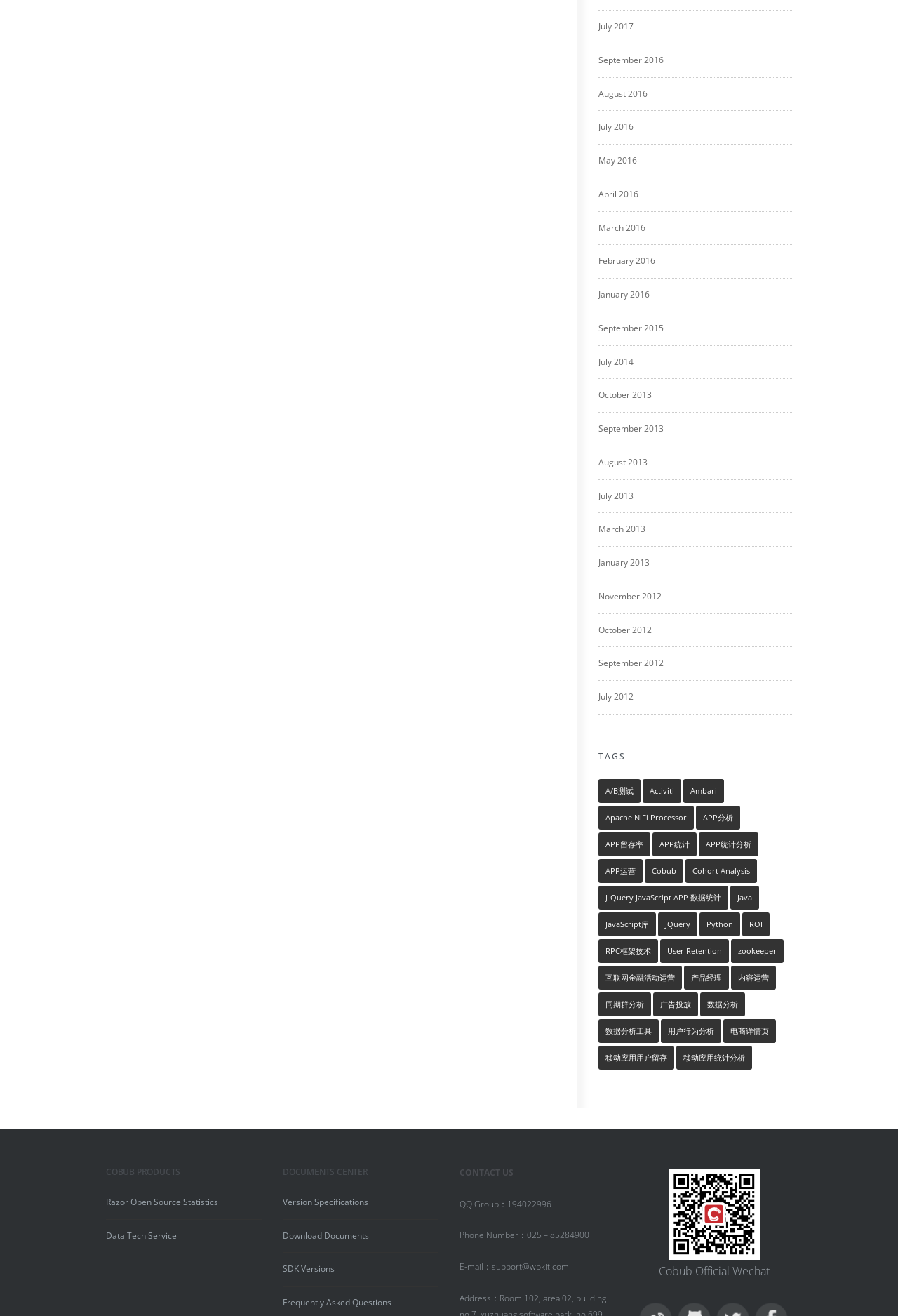Locate the bounding box coordinates of the area to click to fulfill this instruction: "Visit the Press Lounge". The bounding box should be presented as four float numbers between 0 and 1, in the order [left, top, right, bottom].

None